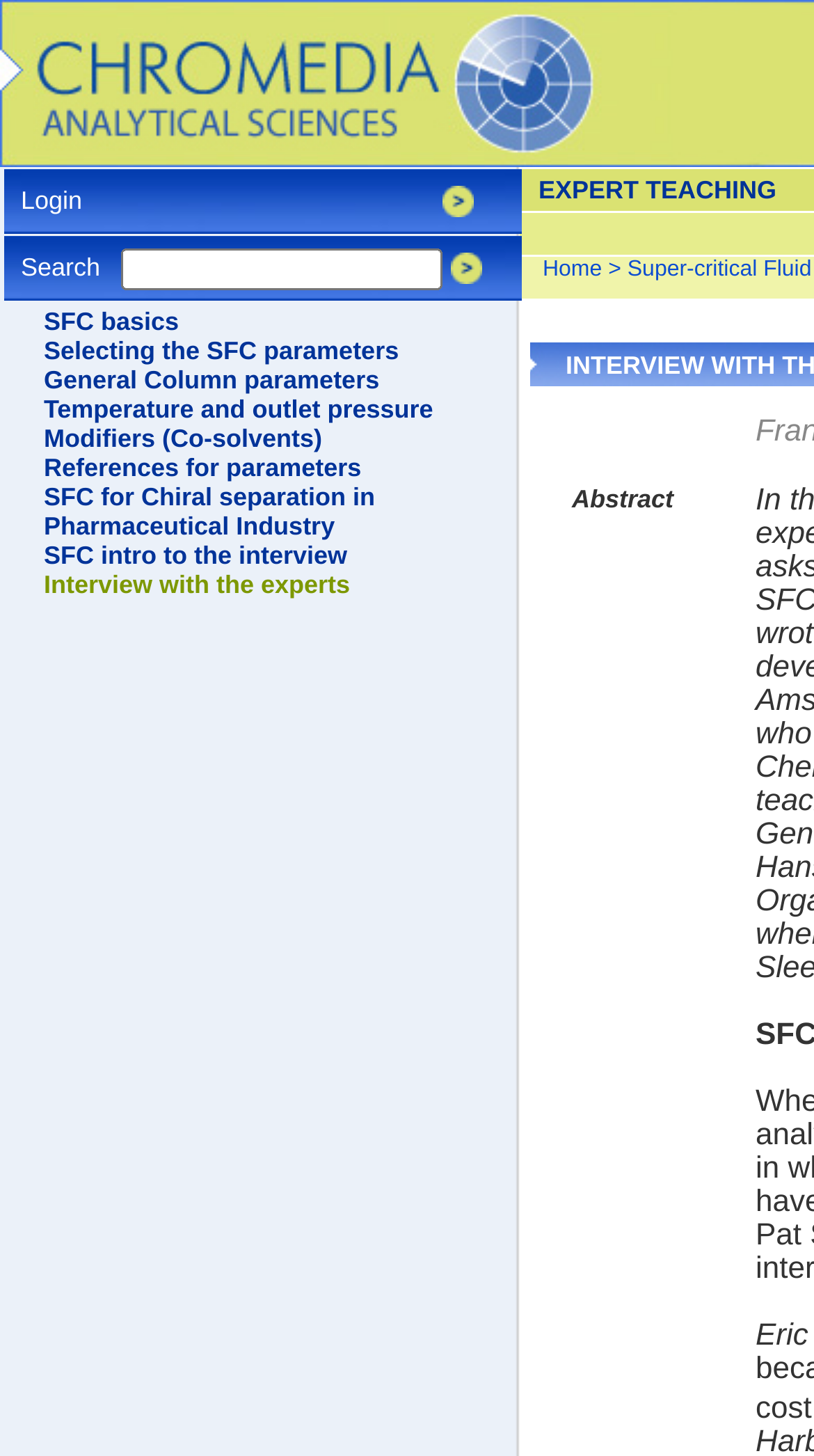Given the webpage screenshot, identify the bounding box of the UI element that matches this description: "alt="Aakaash Bali - LOGO"".

None